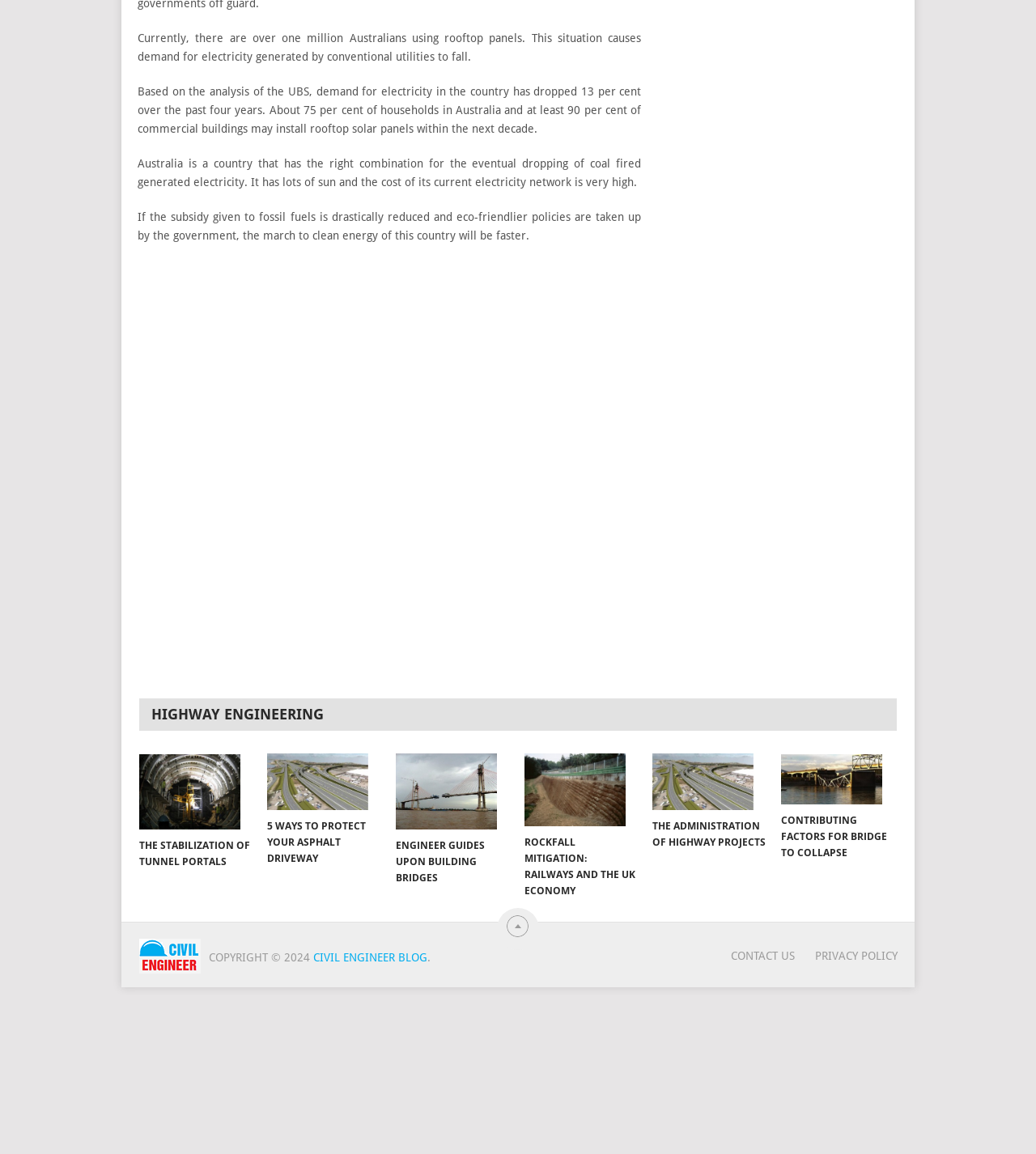Please locate the bounding box coordinates of the element that should be clicked to achieve the given instruction: "Visit the civil engineer blog".

[0.134, 0.834, 0.193, 0.845]